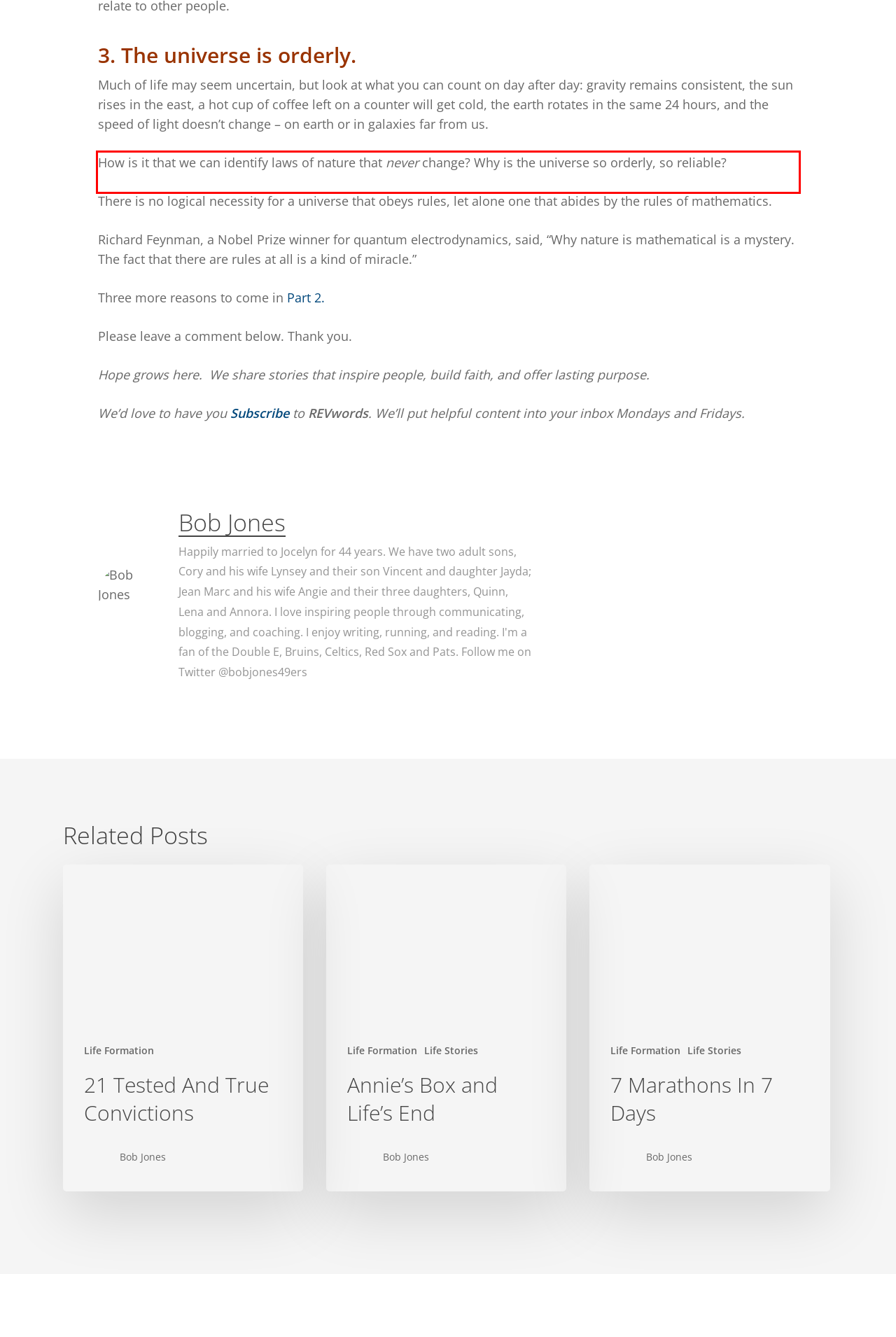Given a screenshot of a webpage containing a red rectangle bounding box, extract and provide the text content found within the red bounding box.

How is it that we can identify laws of nature that never change? Why is the universe so orderly, so reliable?